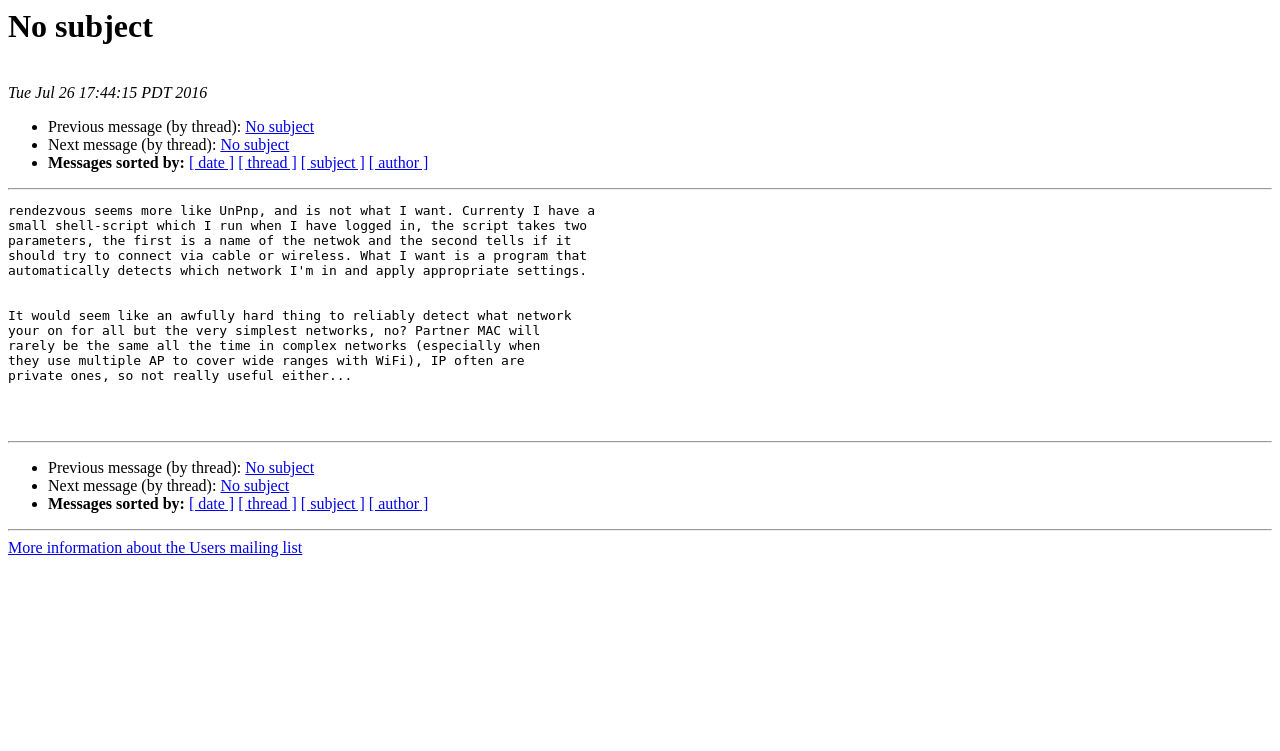Please provide the bounding box coordinate of the region that matches the element description: No subject. Coordinates should be in the format (top-left x, top-left y, bottom-right x, bottom-right y) and all values should be between 0 and 1.

[0.192, 0.612, 0.245, 0.634]